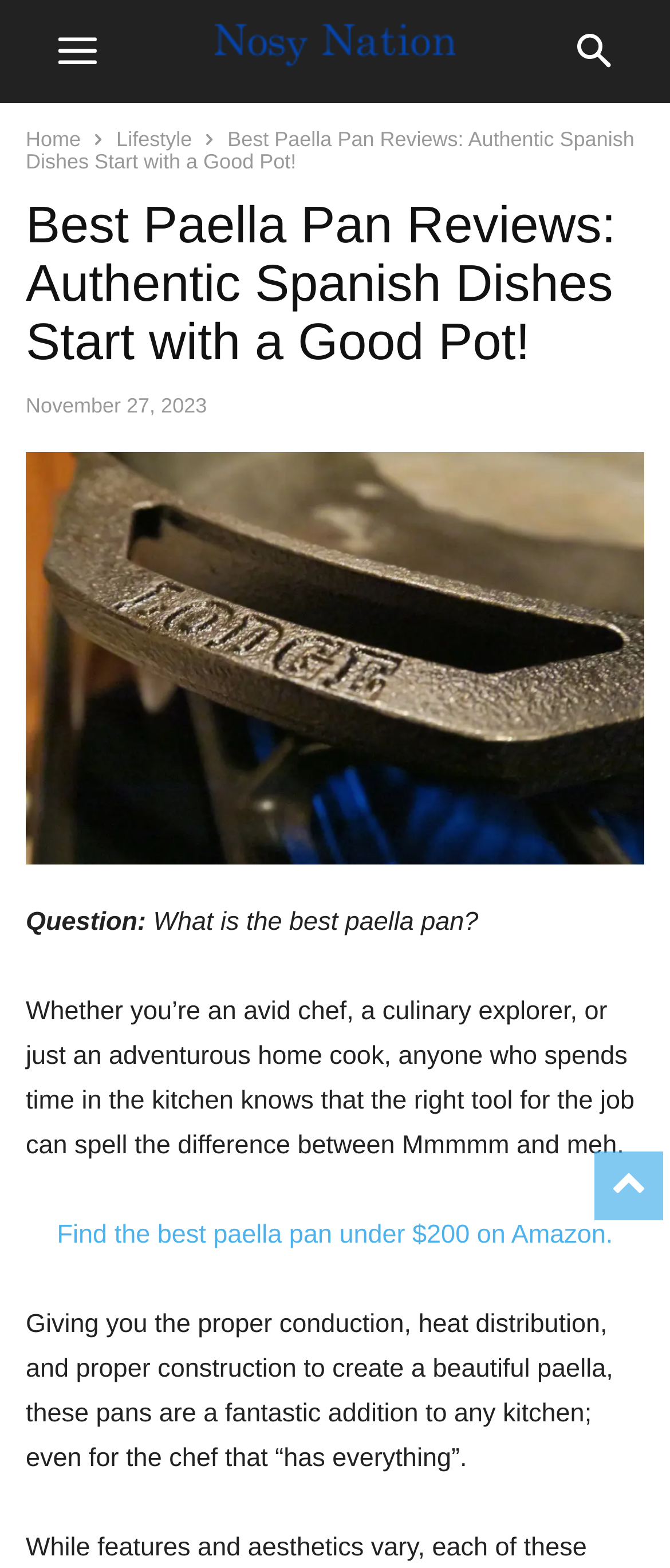What is the purpose of a good paella pan?
Give a detailed explanation using the information visible in the image.

According to the webpage, a good paella pan is essential for proper conduction, heat distribution, and construction to create a beautiful paella. This implies that a good paella pan serves the purpose of facilitating the cooking process and achieving the desired outcome.